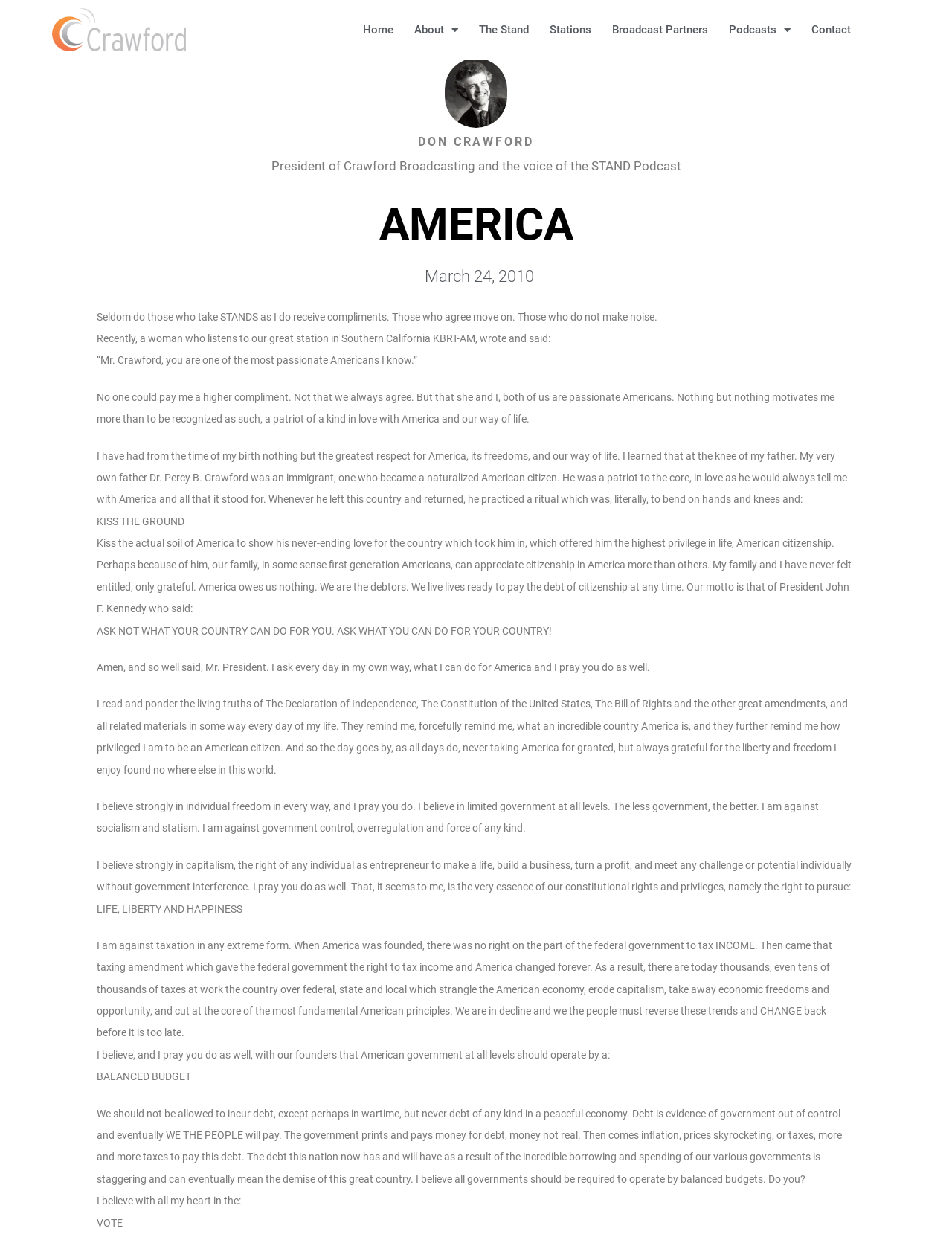Analyze the image and provide a detailed answer to the question: What is the topic of the podcast mentioned on the webpage?

The answer can be found by looking at the StaticText element 'President of Crawford Broadcasting and the voice of the STAND Podcast' which indicates that the topic of the podcast is The STAND Podcast.